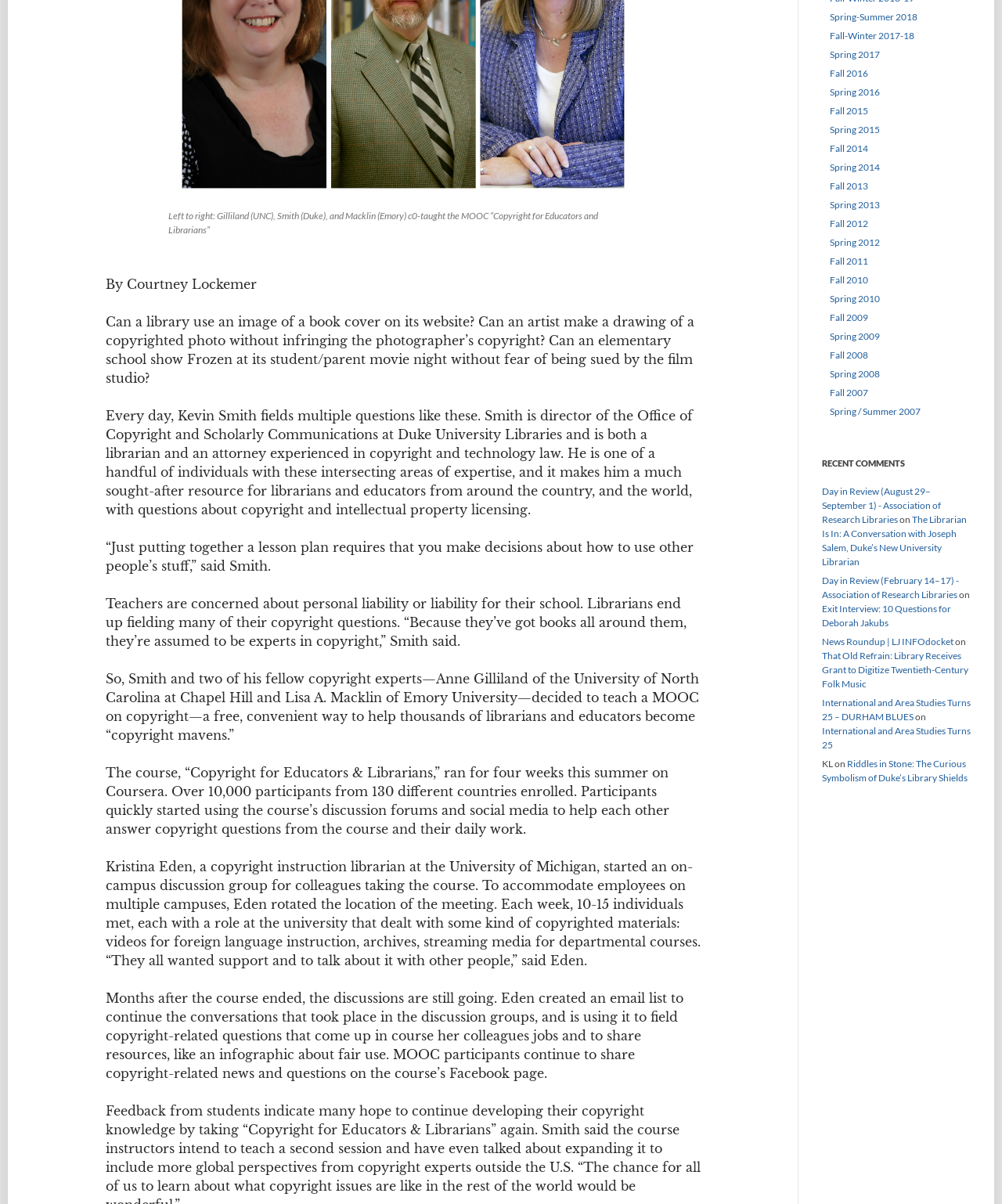Predict the bounding box for the UI component with the following description: "Spring / Summer 2007".

[0.828, 0.337, 0.919, 0.347]